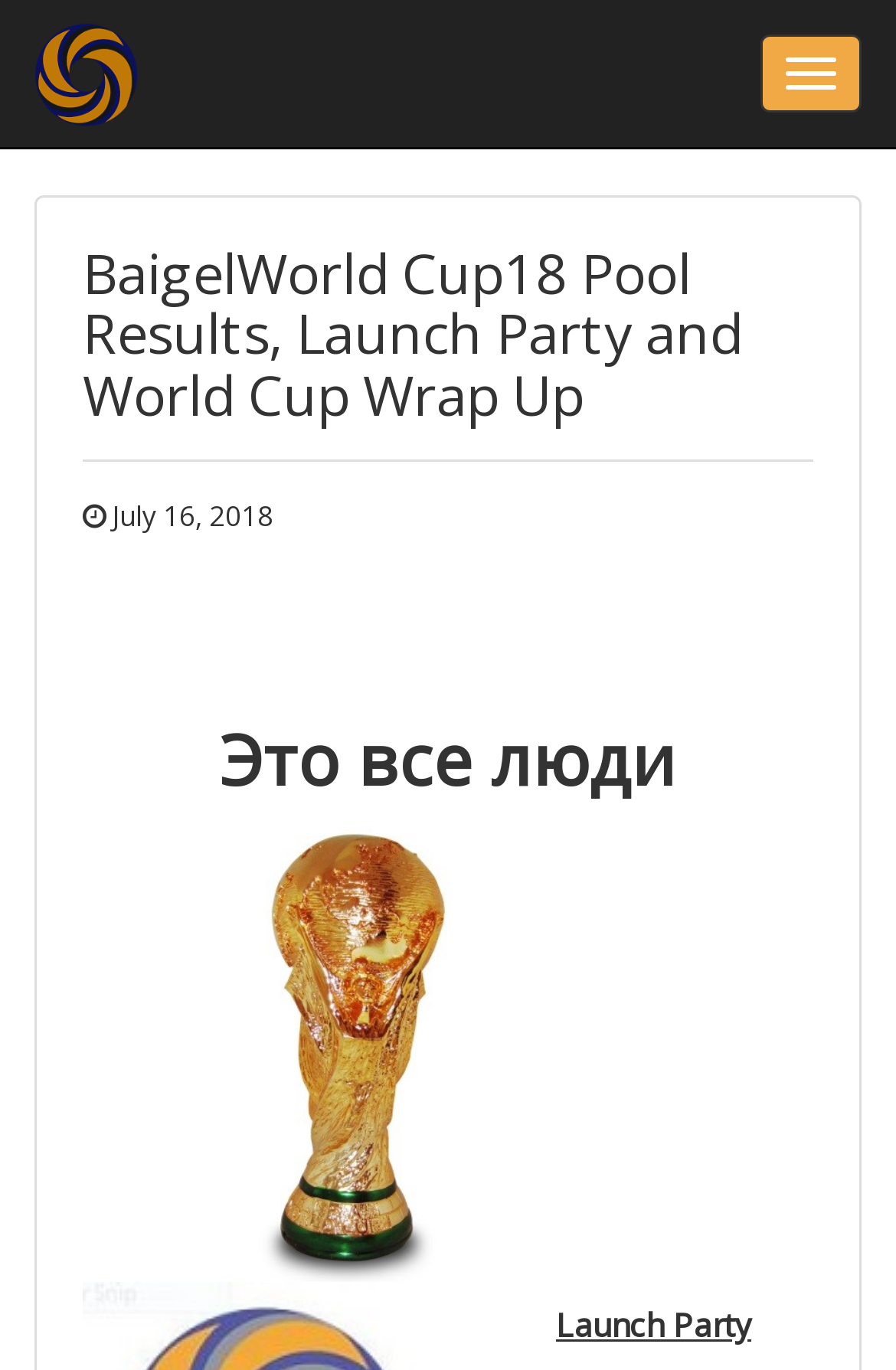Provide the bounding box coordinates of the HTML element described by the text: "parent_node: Toggle Navigation". The coordinates should be in the format [left, top, right, bottom] with values between 0 and 1.

[0.0, 0.0, 0.192, 0.084]